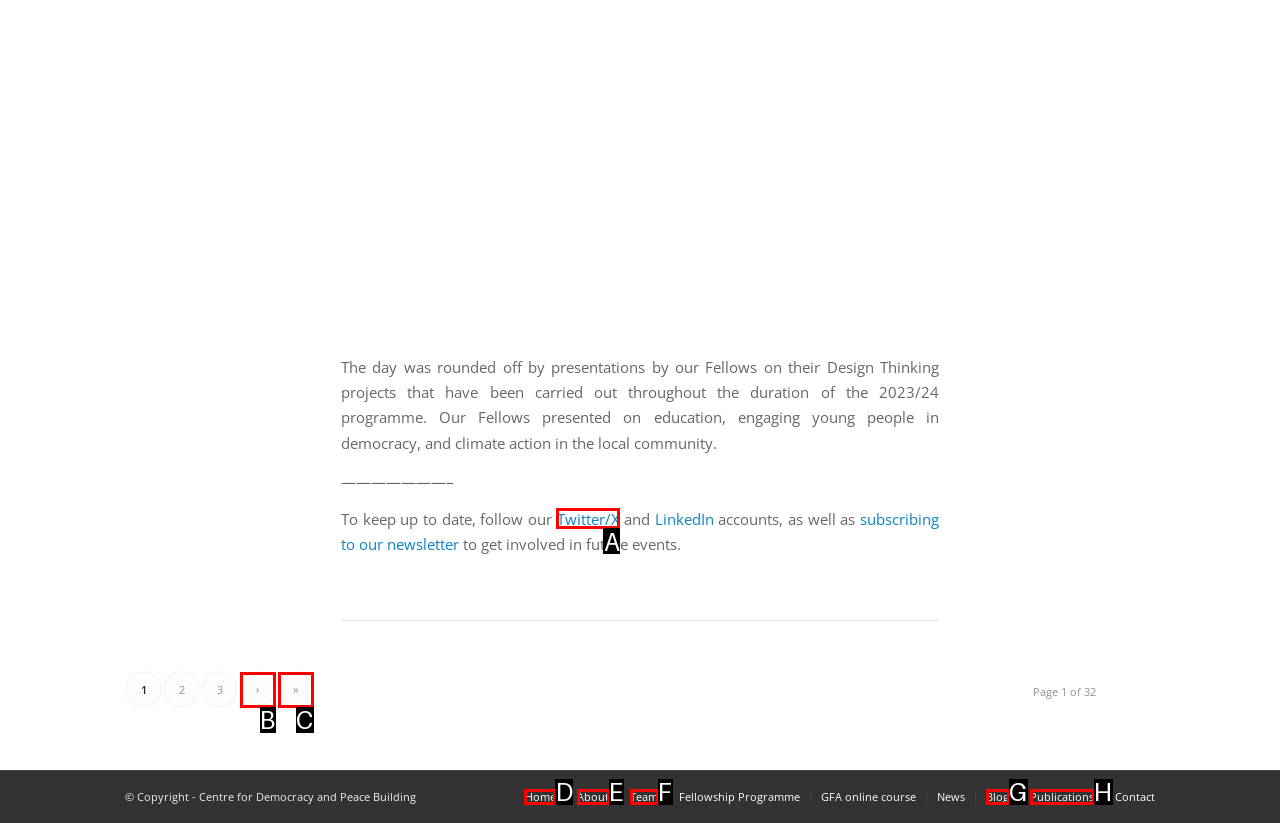Please indicate which HTML element to click in order to fulfill the following task: Go to the Home page Respond with the letter of the chosen option.

D